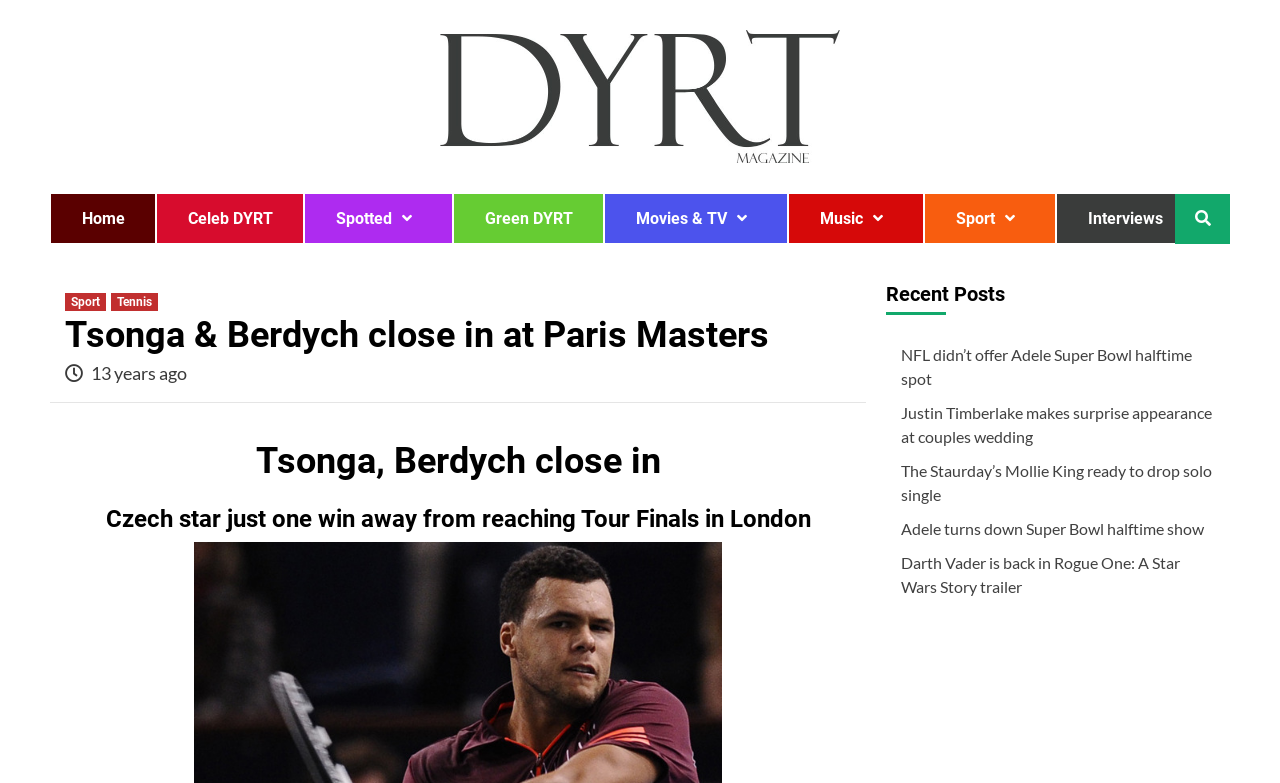Give a short answer using one word or phrase for the question:
How long ago was the article 'Tsonga & Berdych close in at Paris Masters' published?

13 years ago